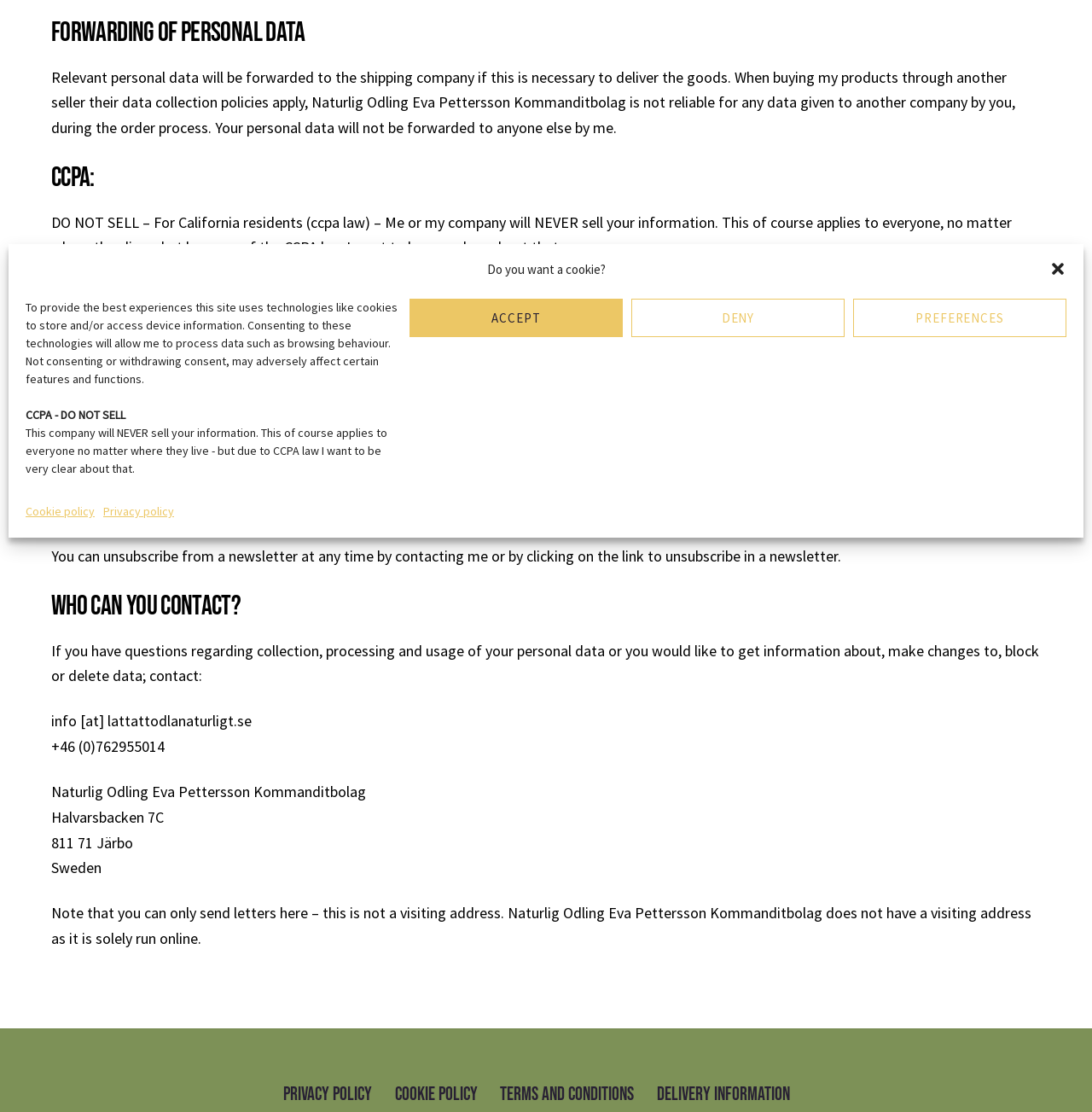Determine the bounding box coordinates for the HTML element described here: "Accept".

[0.375, 0.269, 0.57, 0.303]